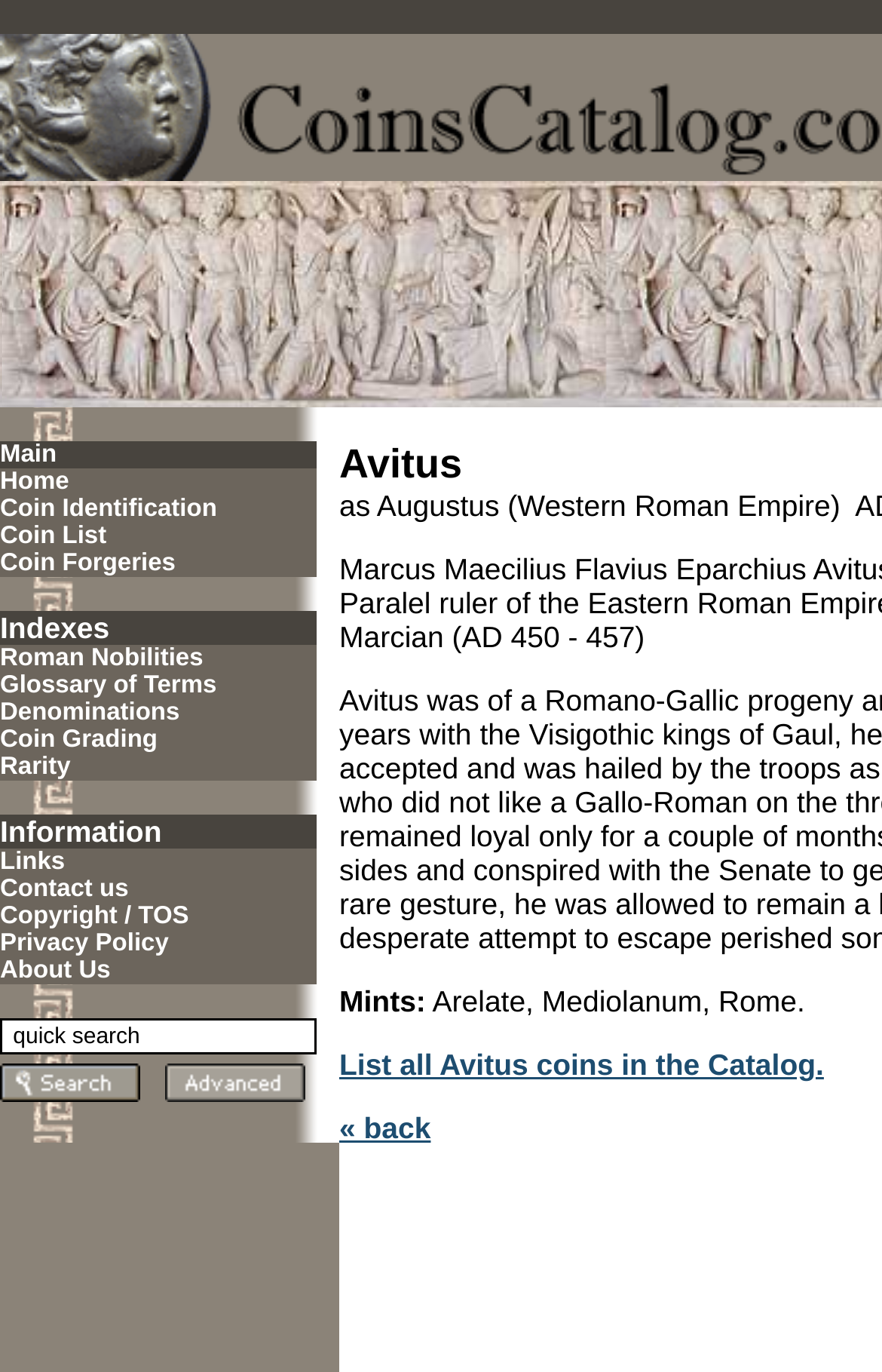What are the mints mentioned on this webpage?
Provide a comprehensive and detailed answer to the question.

The webpage mentions three mints: Arelate, Mediolanum, and Rome. This information is provided in a static text element on the webpage, likely related to the coin identification or coin list topics.